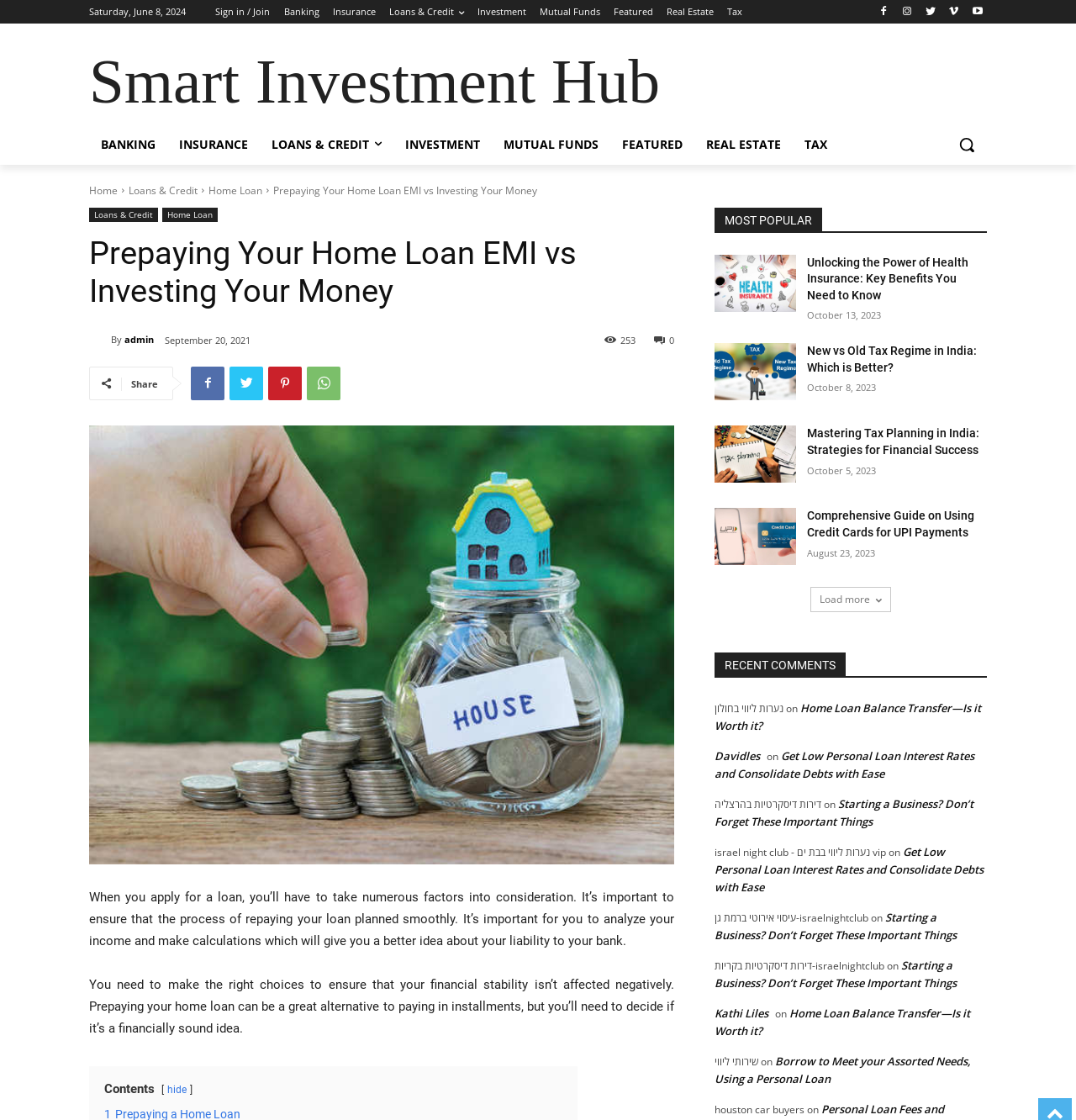Please answer the following question using a single word or phrase: 
What is the date displayed at the top of the webpage?

Saturday, June 8, 2024